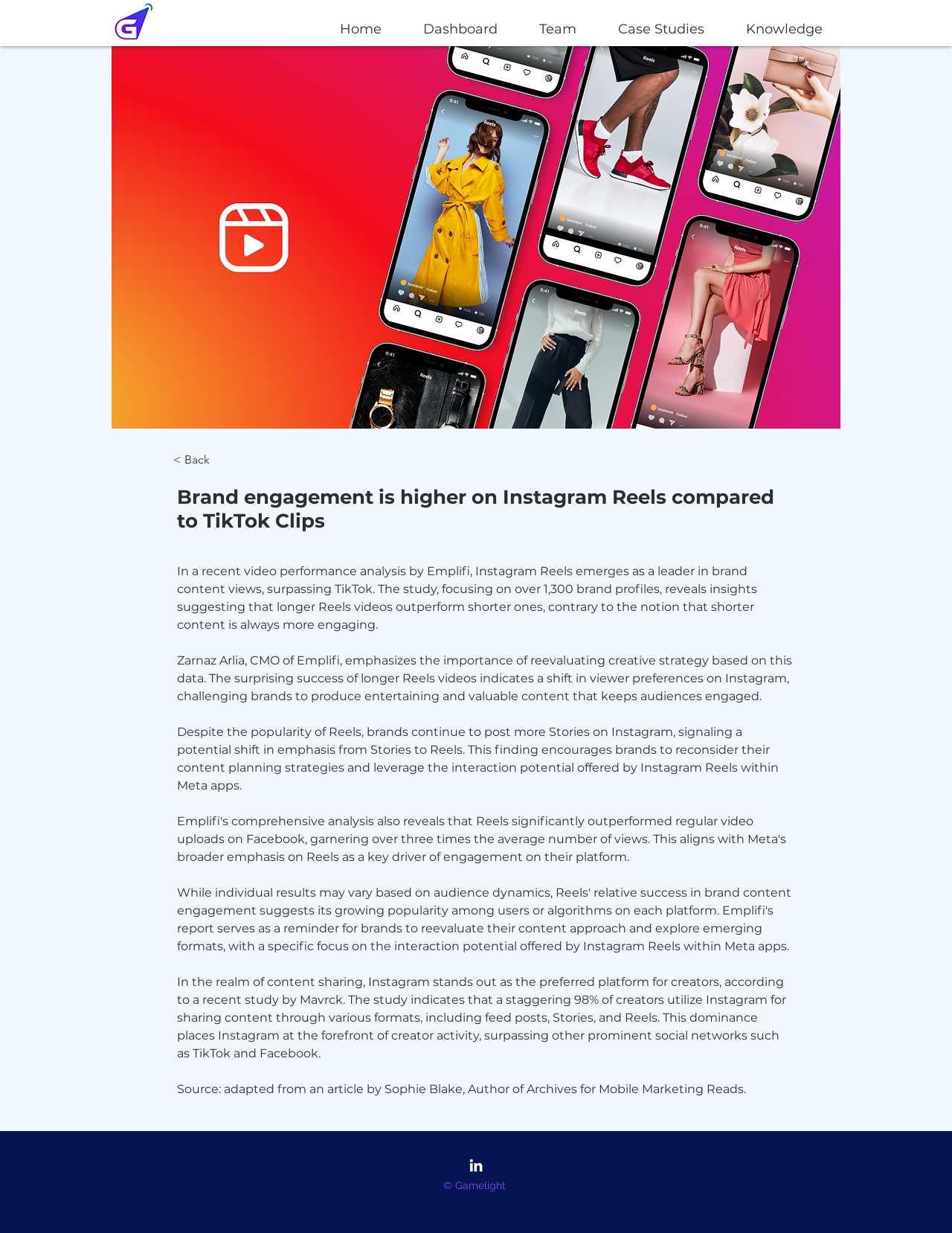What is the name of the CMO of Emplifi?
Look at the image and respond with a one-word or short phrase answer.

Zarnaz Arlia